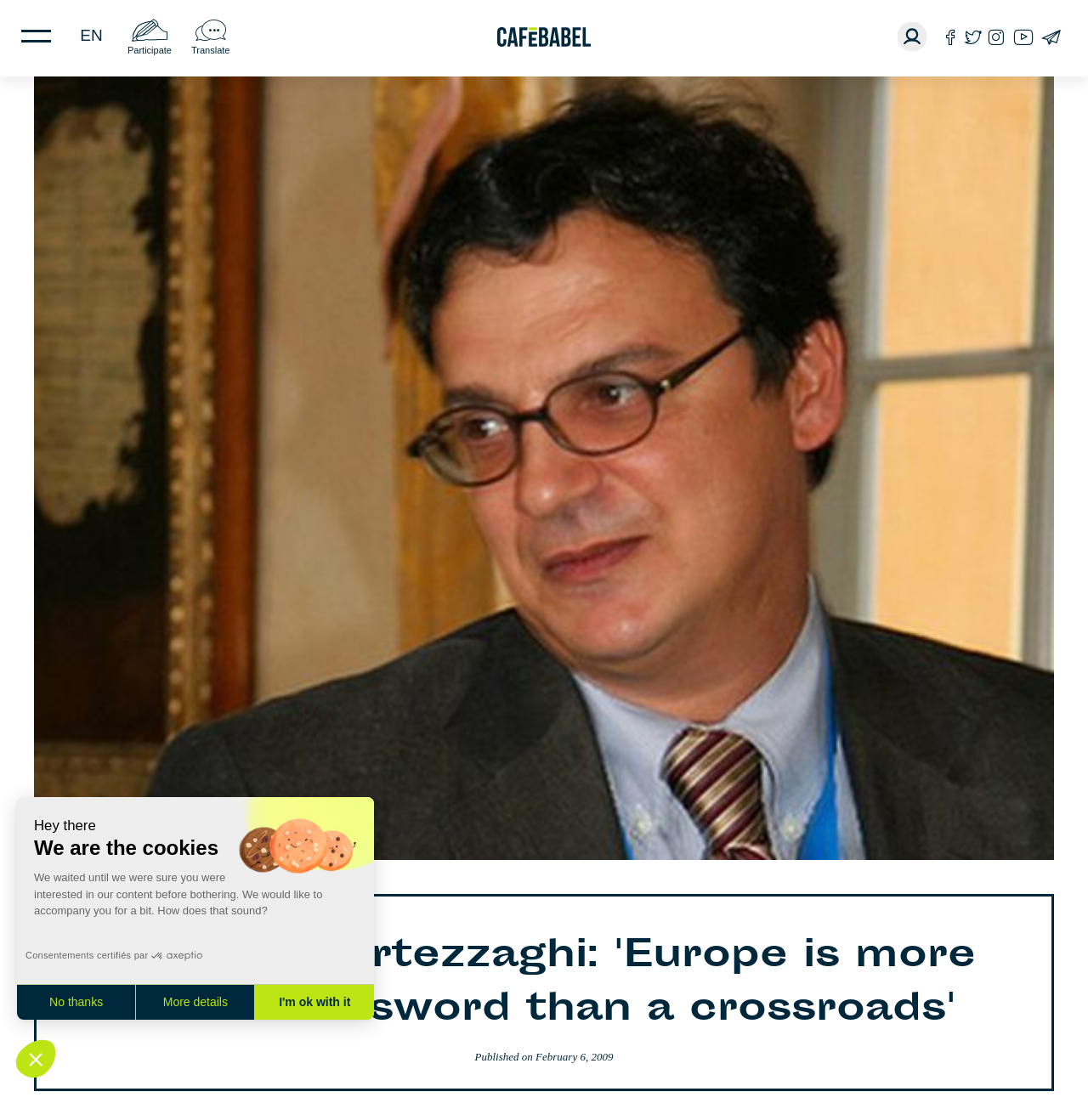Find the bounding box coordinates for the HTML element described as: "title="Youtube"". The coordinates should consist of four float values between 0 and 1, i.e., [left, top, right, bottom].

[0.931, 0.026, 0.95, 0.04]